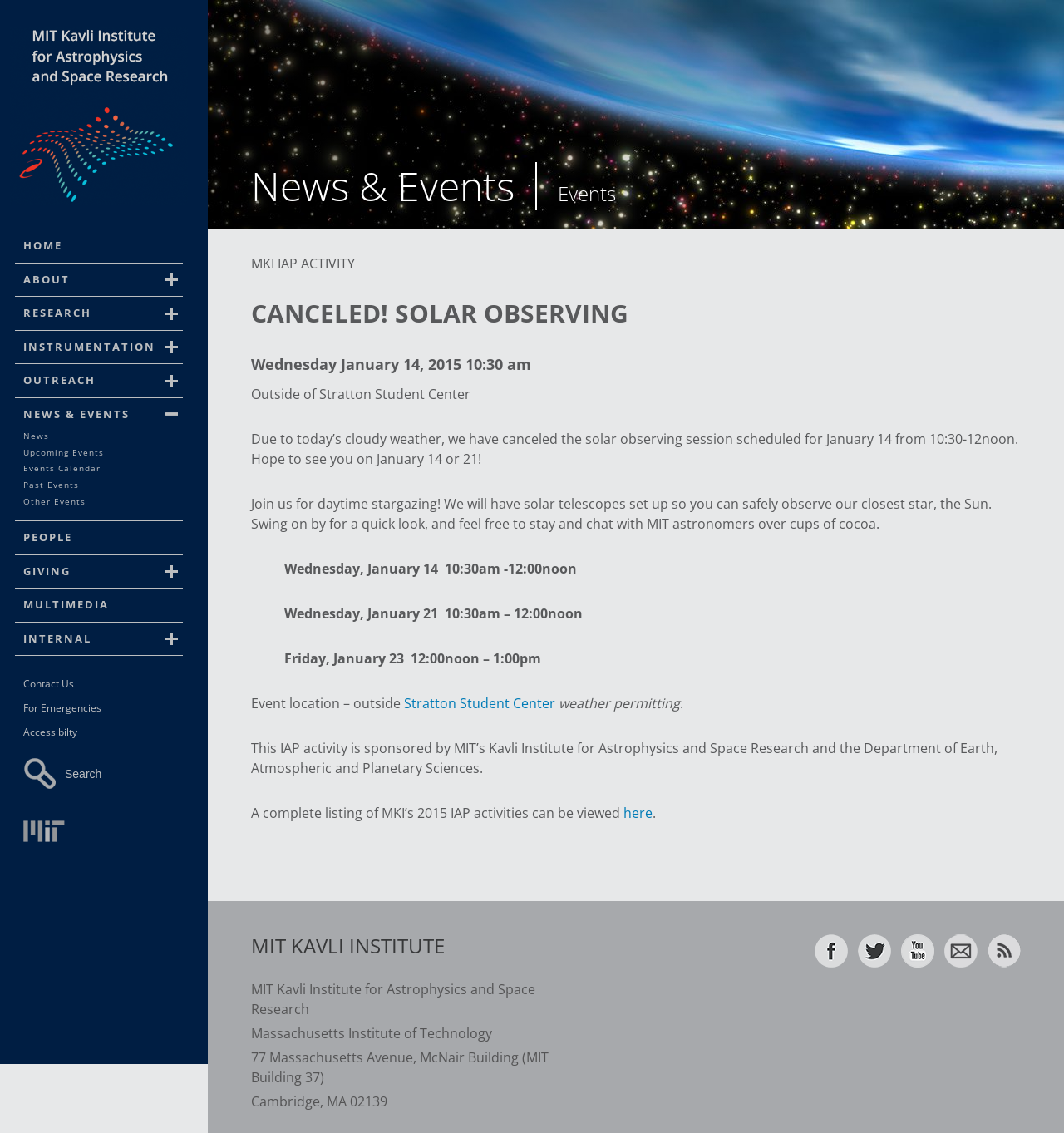What is the purpose of the solar telescopes?
Please describe in detail the information shown in the image to answer the question.

I found the answer by reading the text 'We will have solar telescopes set up so you can safely observe our closest star, the Sun.' on the webpage, which is describing the purpose of the solar telescopes.